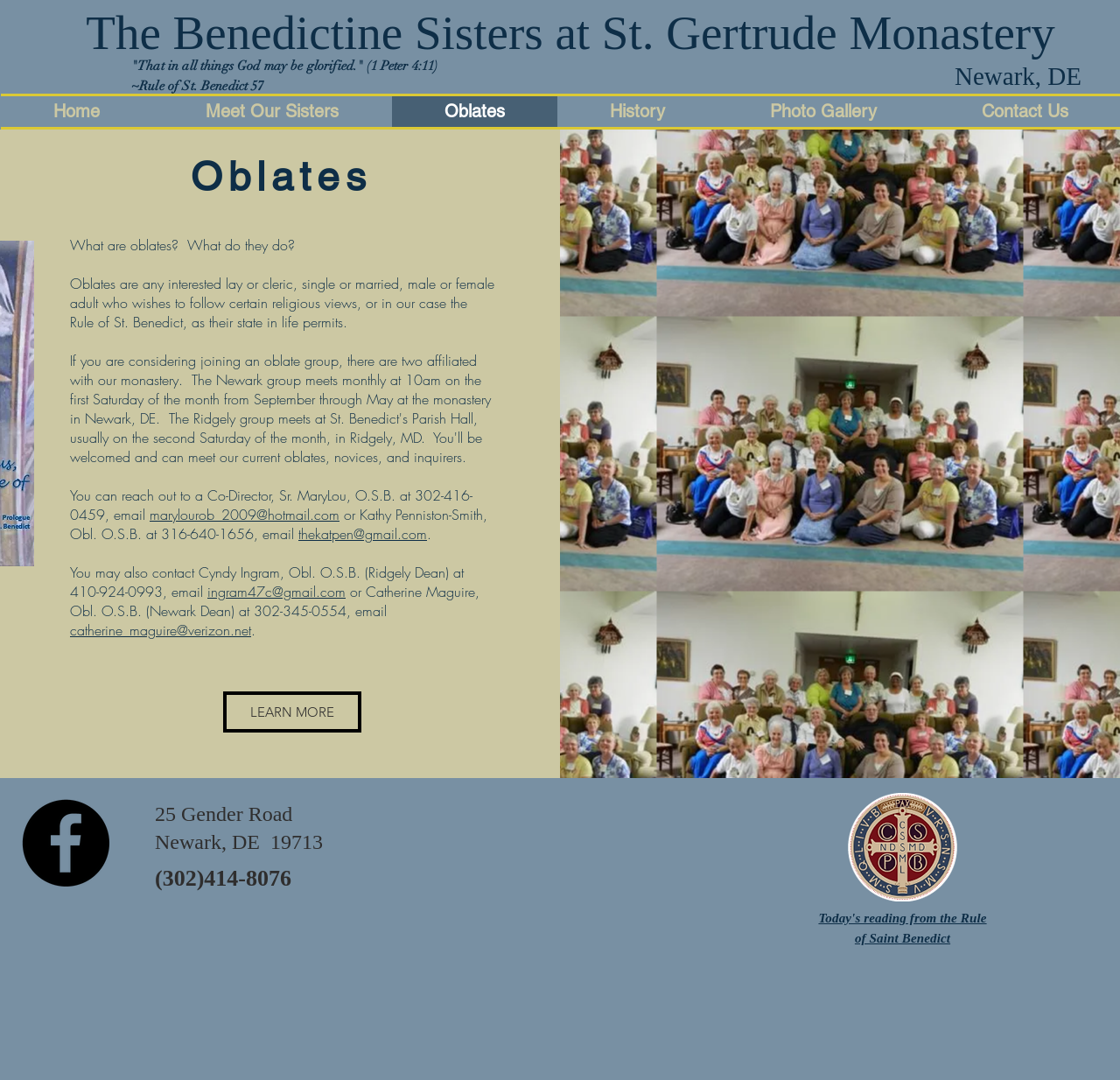Can you provide the bounding box coordinates for the element that should be clicked to implement the instruction: "Click on the 'Home' link"?

[0.0, 0.089, 0.136, 0.118]